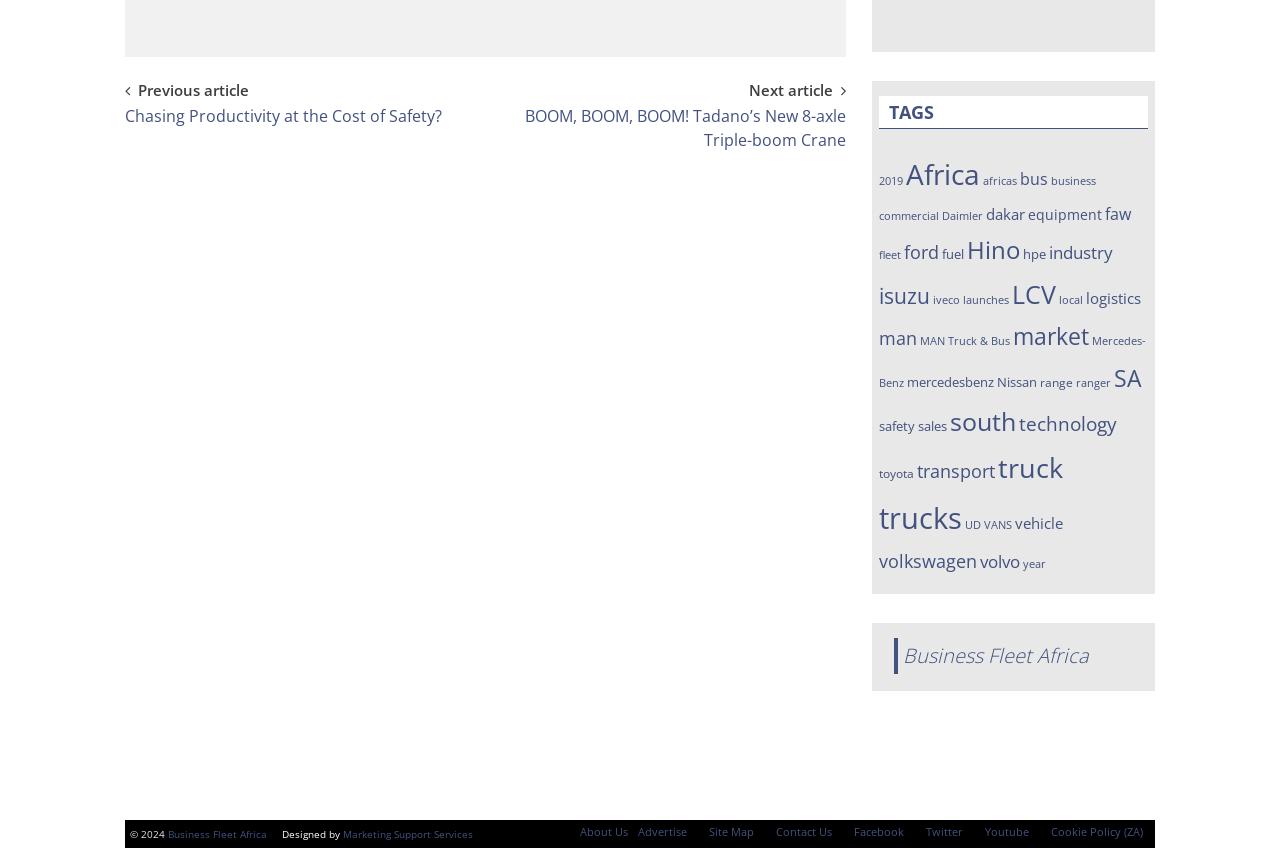Please determine the bounding box coordinates for the UI element described as: "Terms and Services".

None